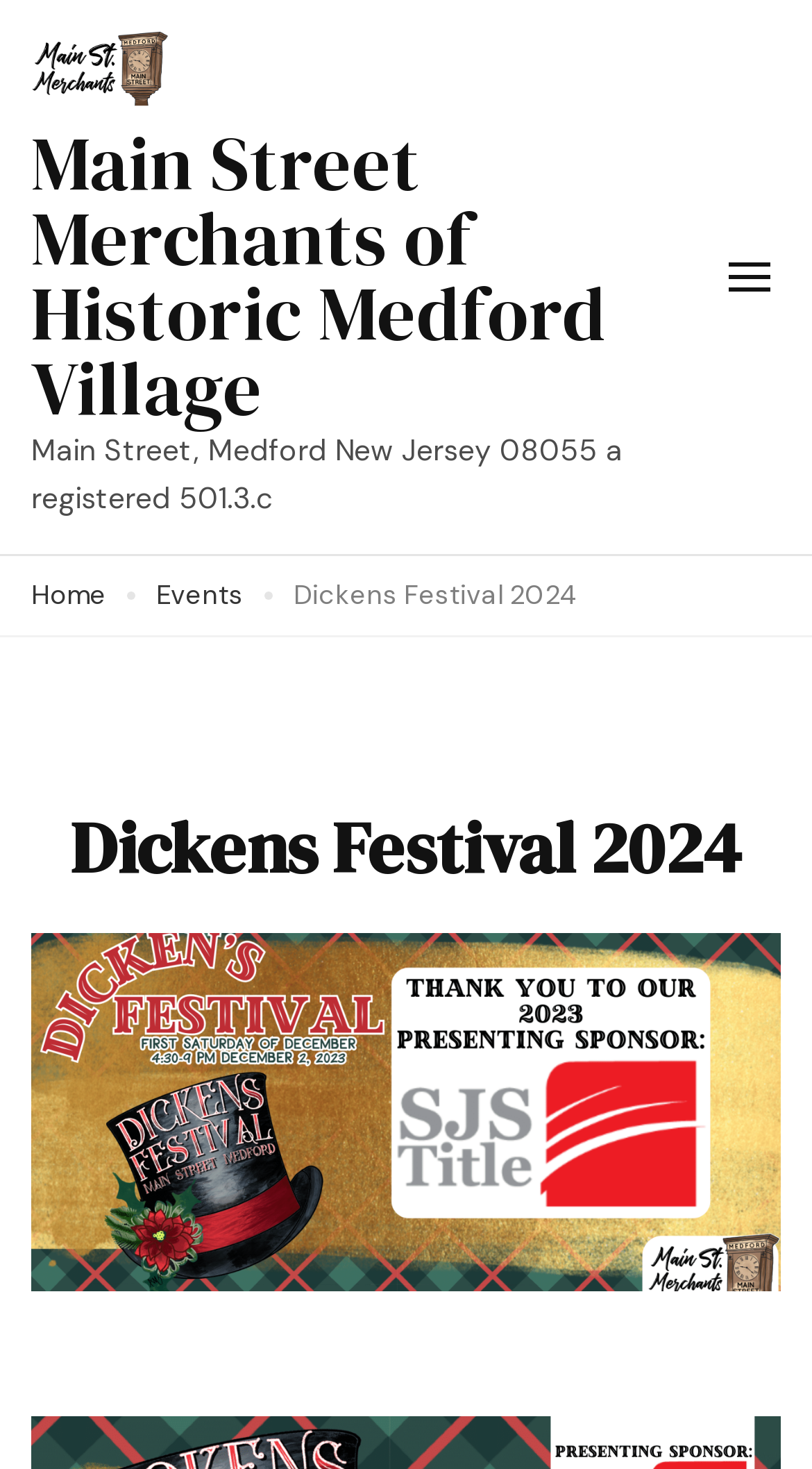What is the address of Main Street Merchants?
Look at the screenshot and respond with a single word or phrase.

Main Street, Medford New Jersey 08055